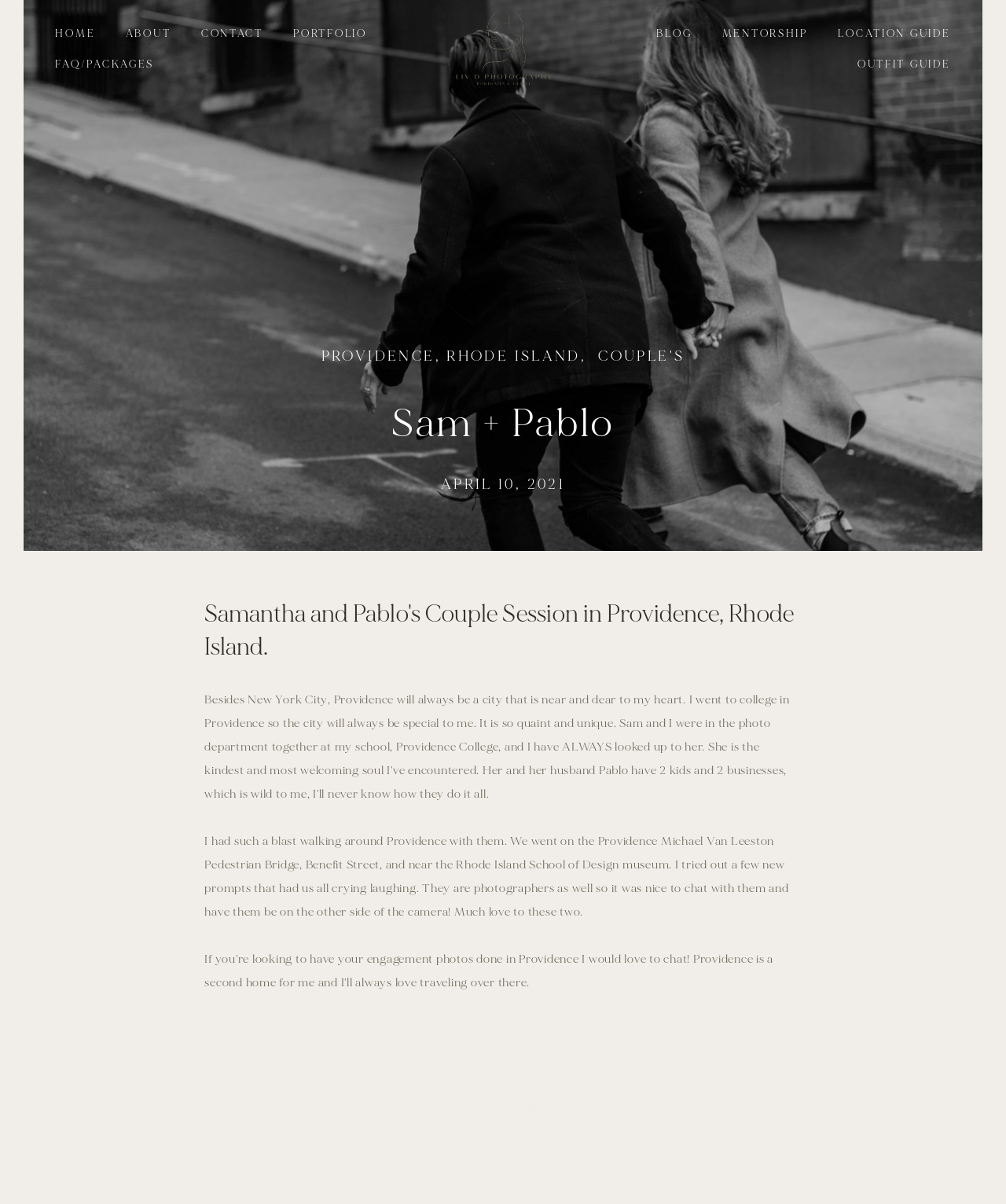Please specify the coordinates of the bounding box for the element that should be clicked to carry out this instruction: "view the location guide". The coordinates must be four float numbers between 0 and 1, formatted as [left, top, right, bottom].

[0.818, 0.019, 0.96, 0.038]